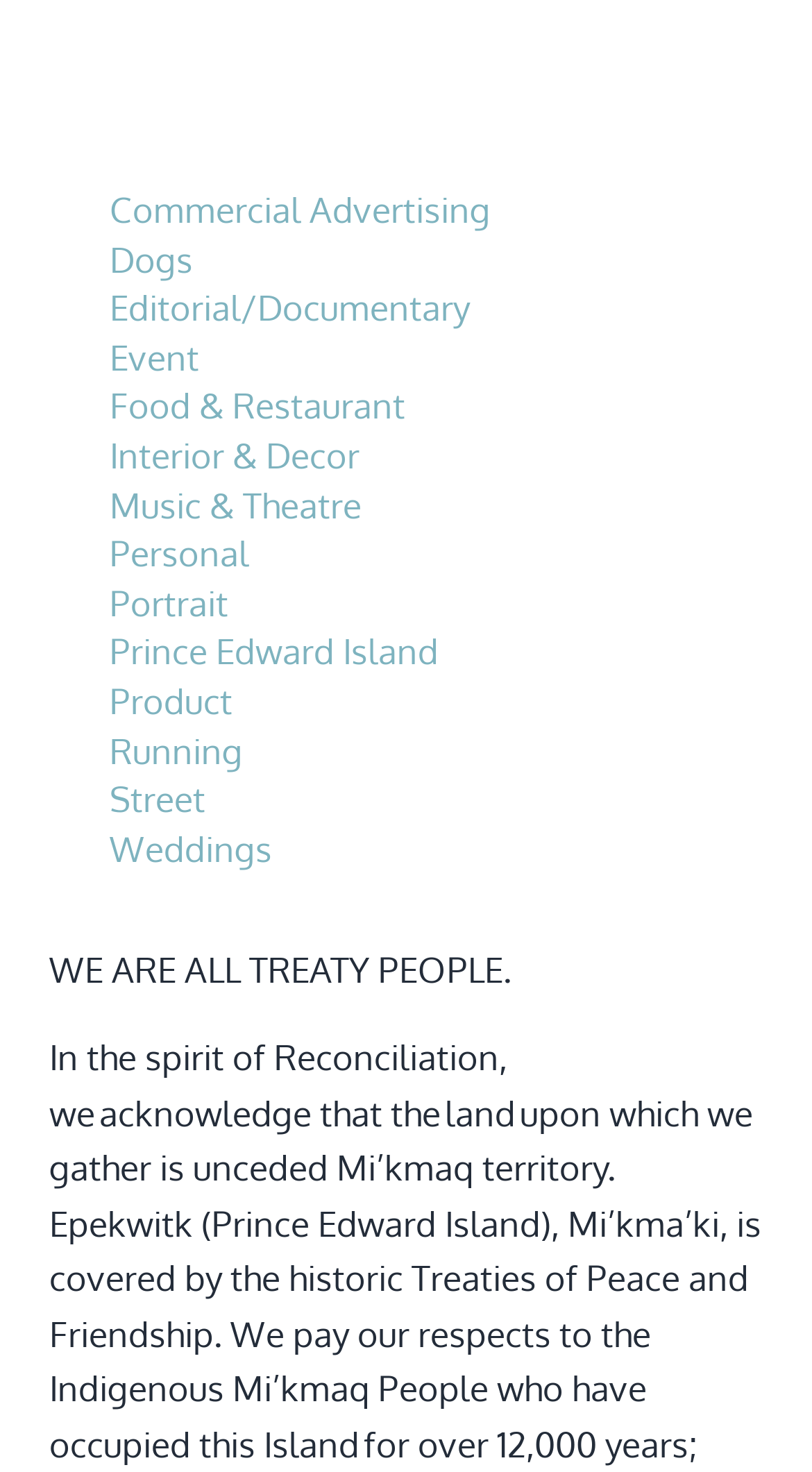Pinpoint the bounding box coordinates of the clickable element to carry out the following instruction: "Check out Event."

[0.135, 0.227, 0.246, 0.257]